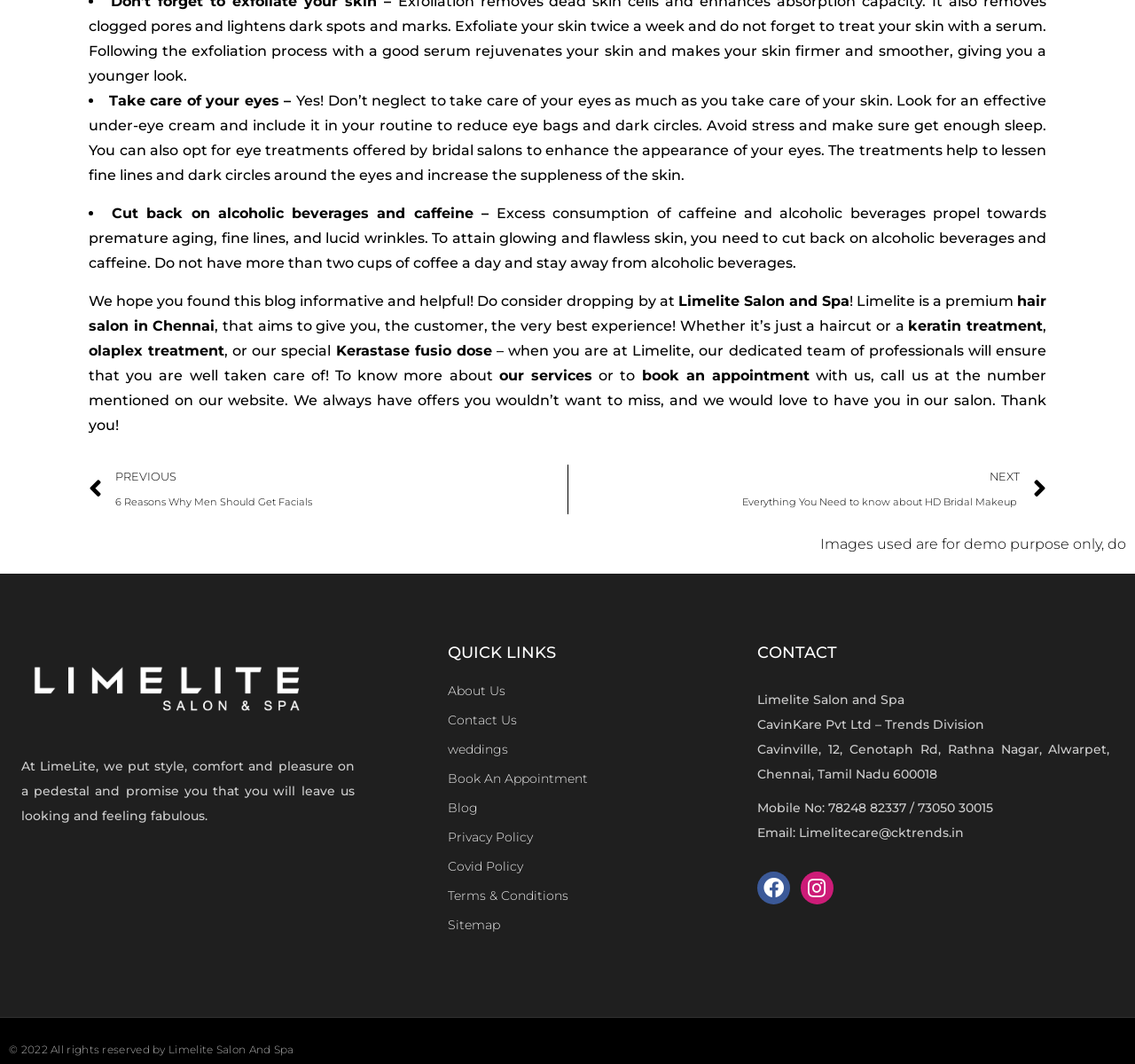Provide the bounding box coordinates of the UI element that matches the description: "Kerastase fusio dose".

[0.296, 0.322, 0.433, 0.338]